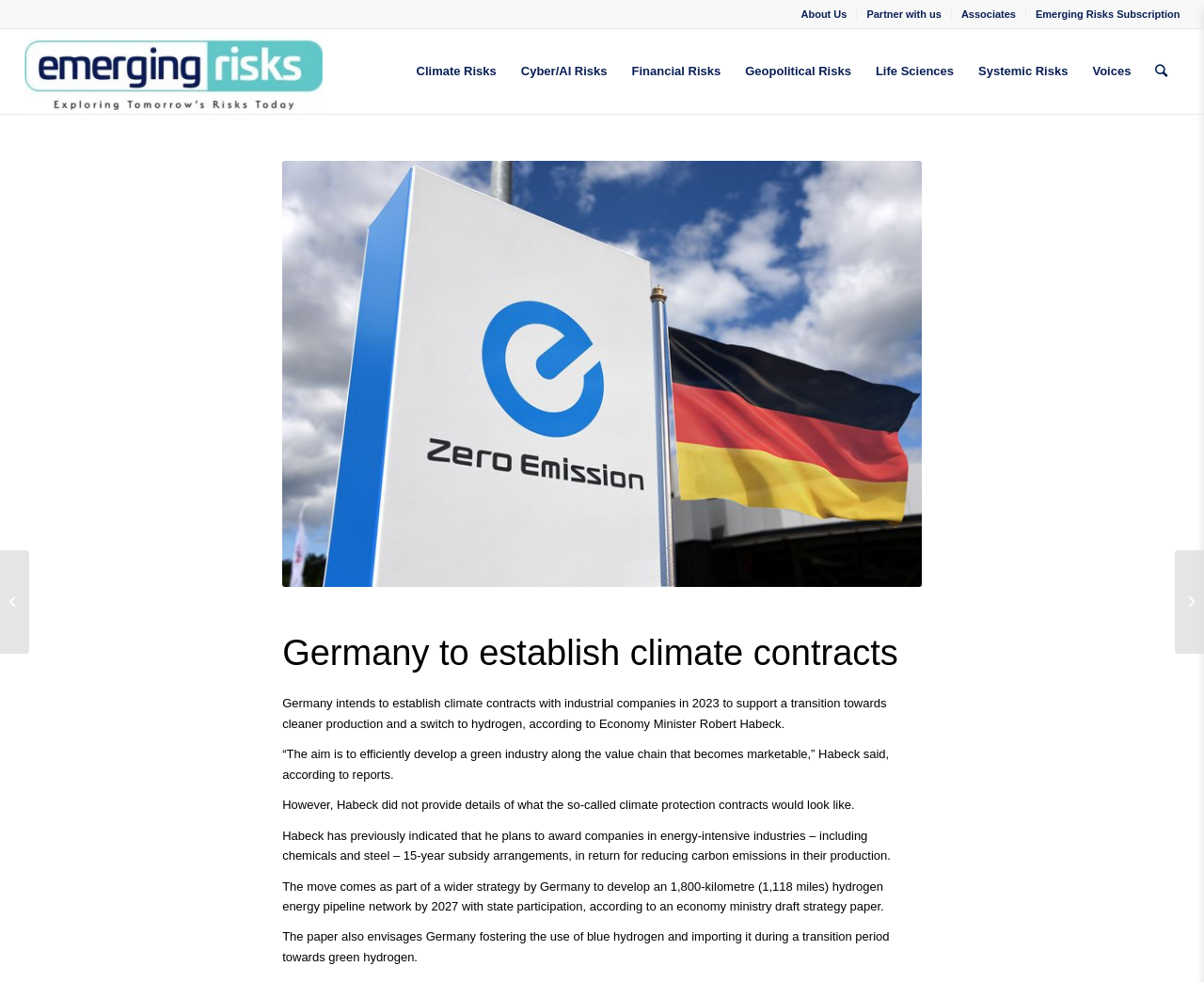From the screenshot, find the bounding box of the UI element matching this description: "alt="SecurityMetrics Credit Card Safe"". Supply the bounding box coordinates in the form [left, top, right, bottom], each a float between 0 and 1.

None